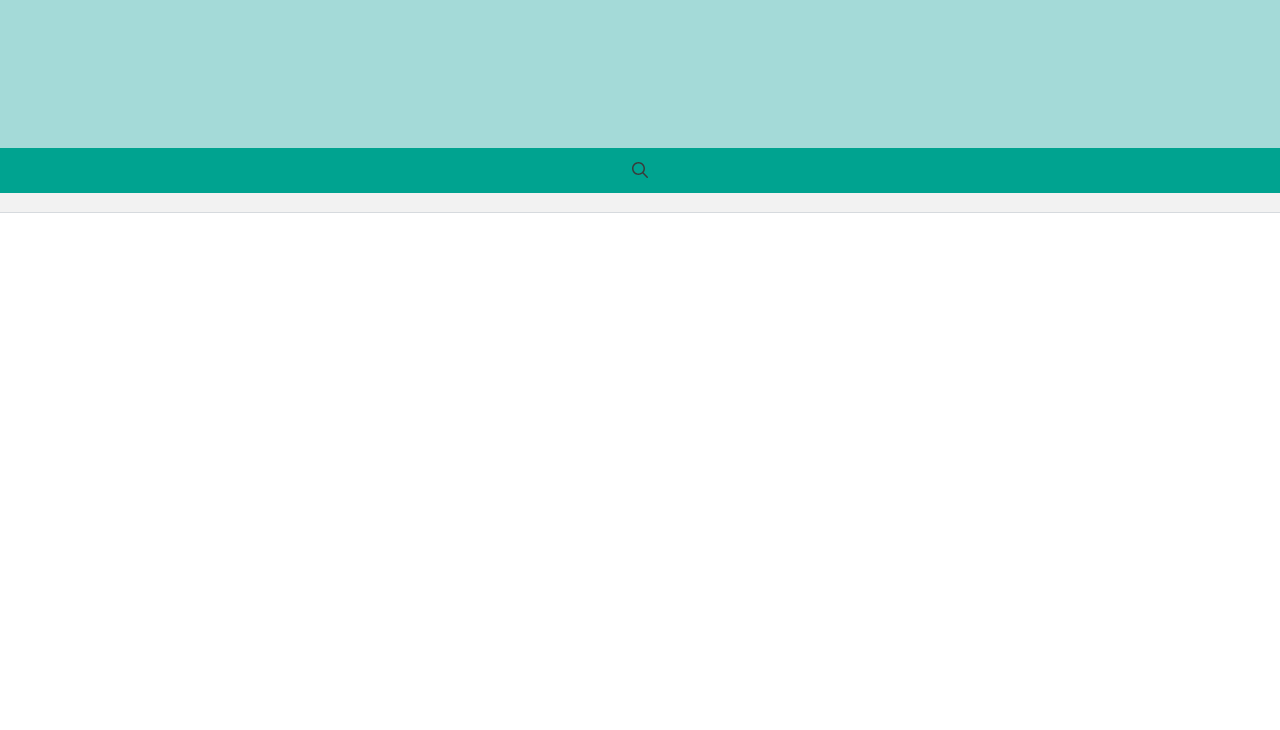Give the bounding box coordinates for the element described as: "aria-label="Open search"".

[0.466, 0.202, 0.534, 0.264]